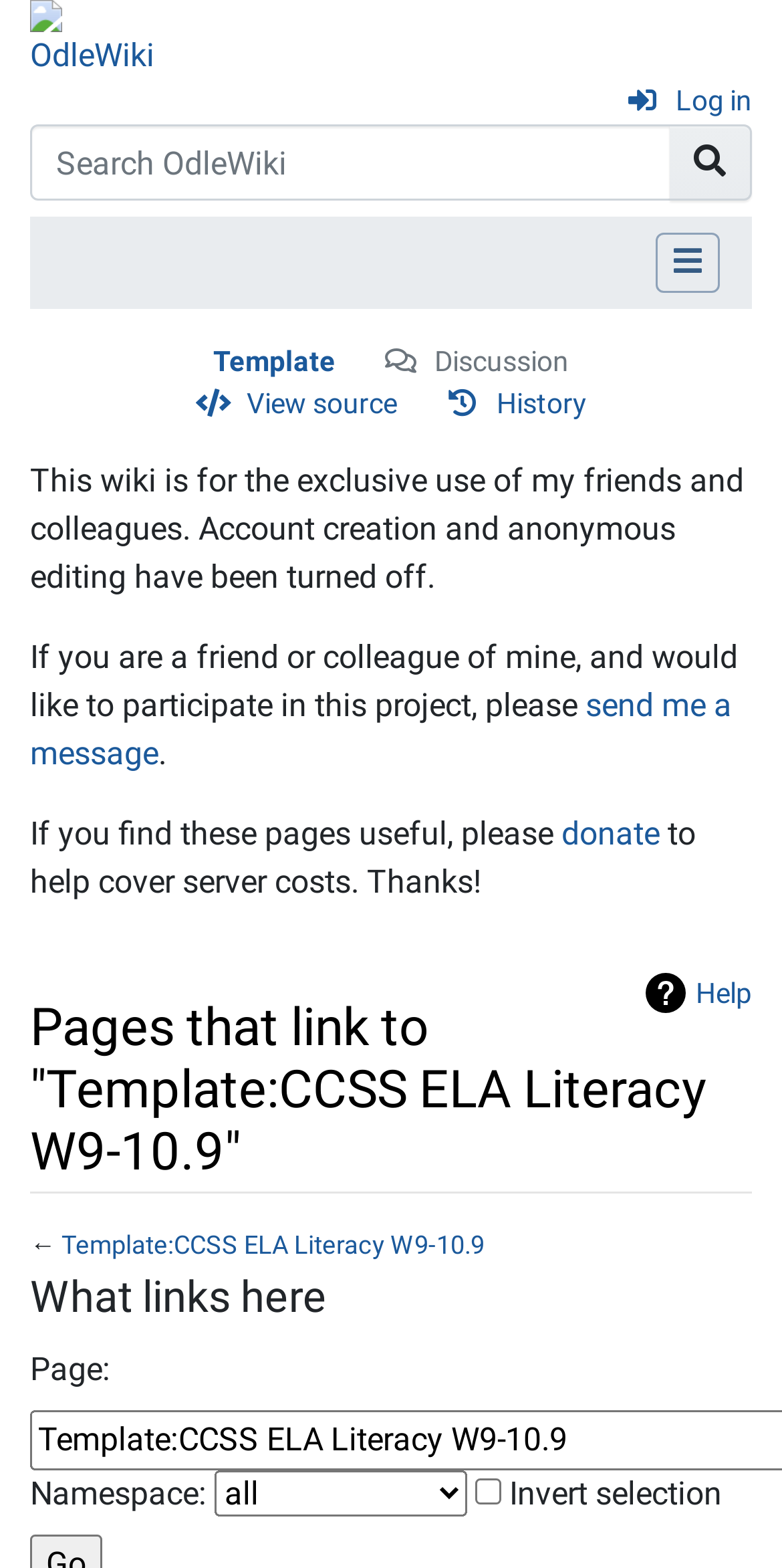What is the purpose of this wiki?
Can you give a detailed and elaborate answer to the question?

Based on the static text on the webpage, it is mentioned that 'This wiki is for the exclusive use of my friends and colleagues. Account creation and anonymous editing have been turned off.' This indicates that the purpose of this wiki is for the exclusive use of friends and colleagues.